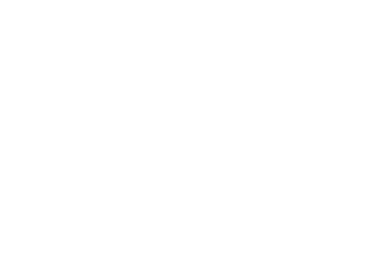Analyze the image and answer the question with as much detail as possible: 
What does the graphic organizer allow learners to do?

The graphic organizer enables learners to visually connect different parts of a story, which enhances their comprehension and retention of the narrative structure.